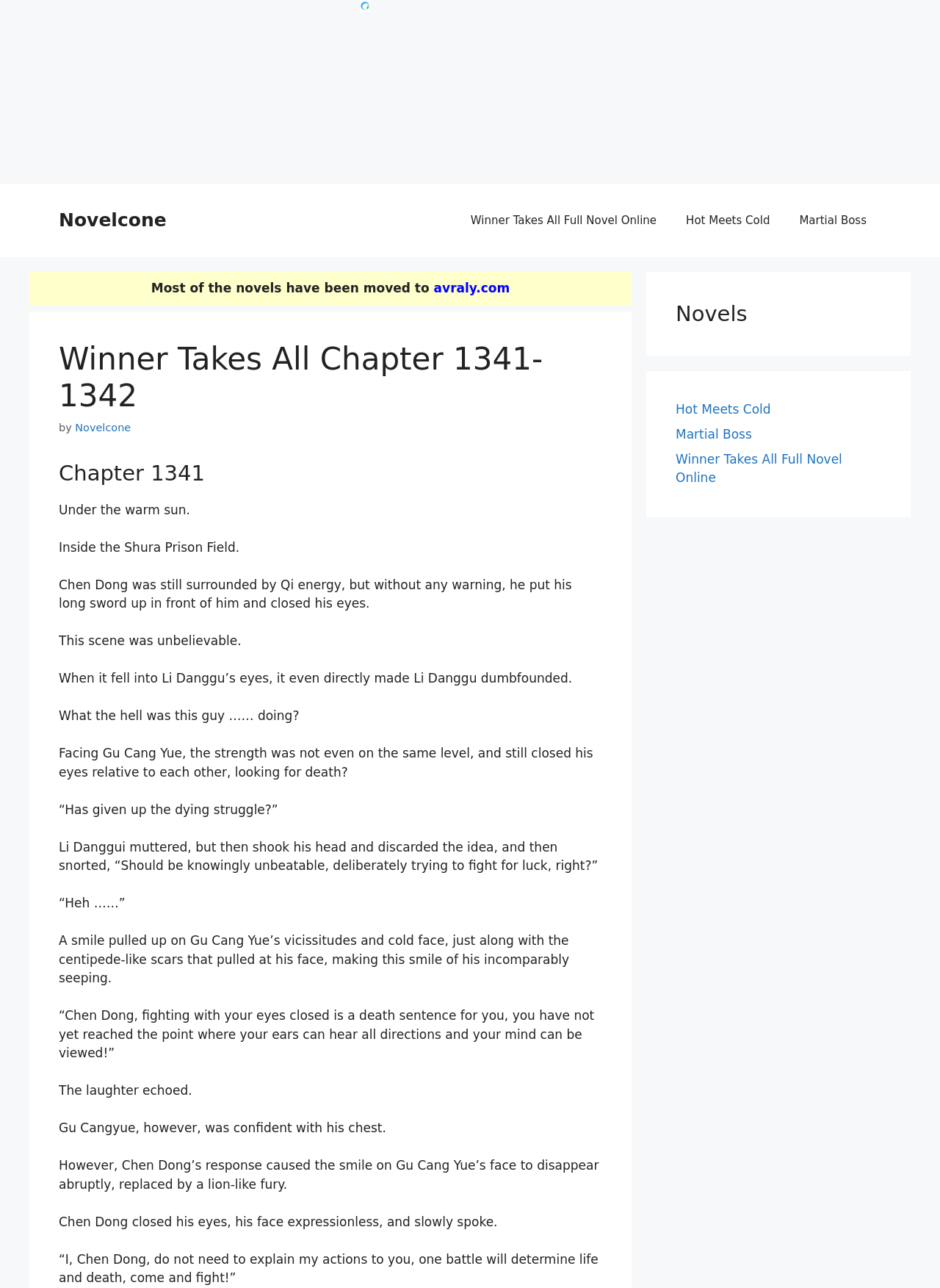Find the bounding box coordinates of the area to click in order to follow the instruction: "Visit the 'avraly.com' website".

[0.461, 0.218, 0.542, 0.229]